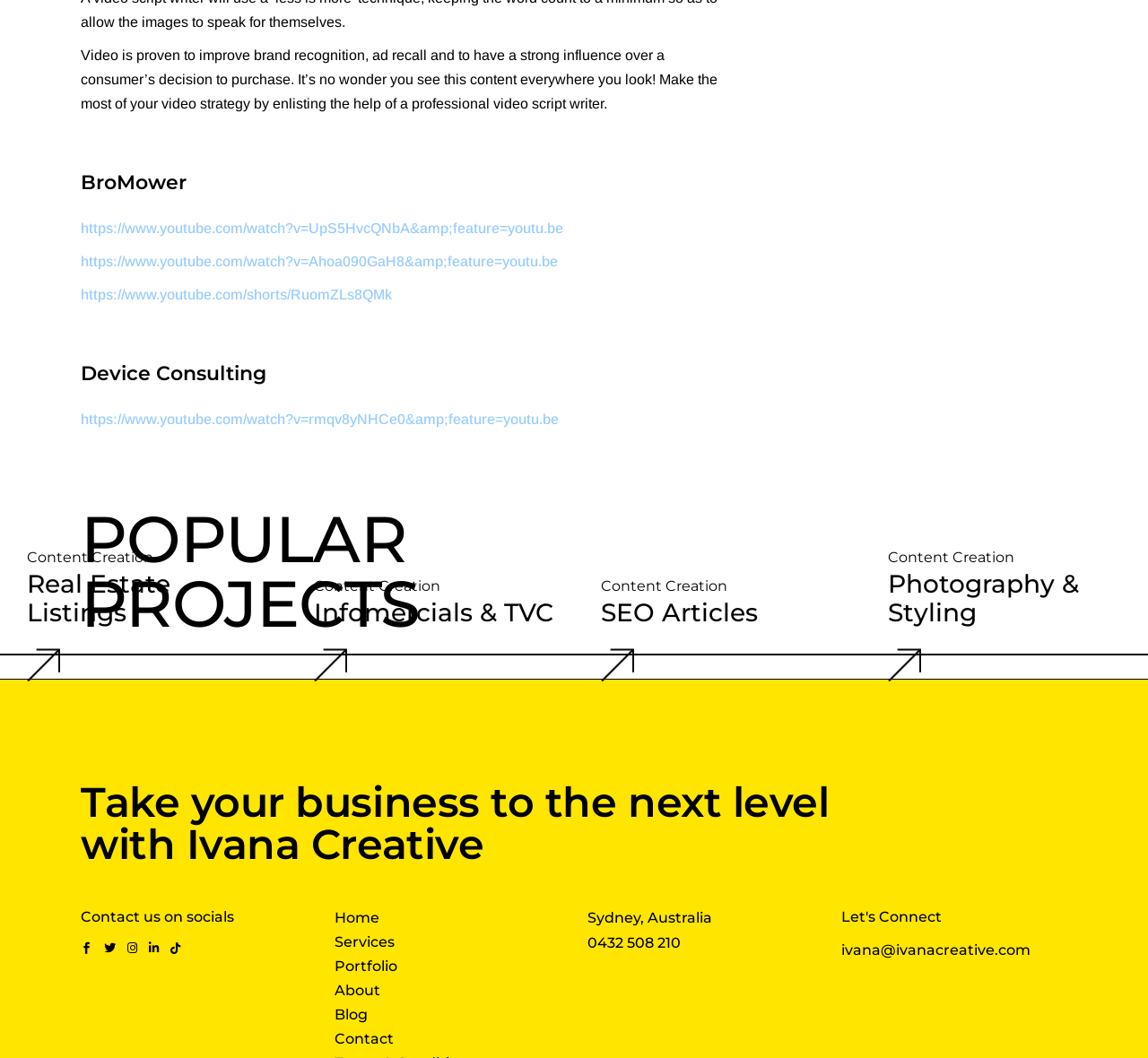Please determine the bounding box coordinates of the element's region to click in order to carry out the following instruction: "Contact Ivana Creative via email". The coordinates should be four float numbers between 0 and 1, i.e., [left, top, right, bottom].

[0.732, 0.89, 0.897, 0.908]